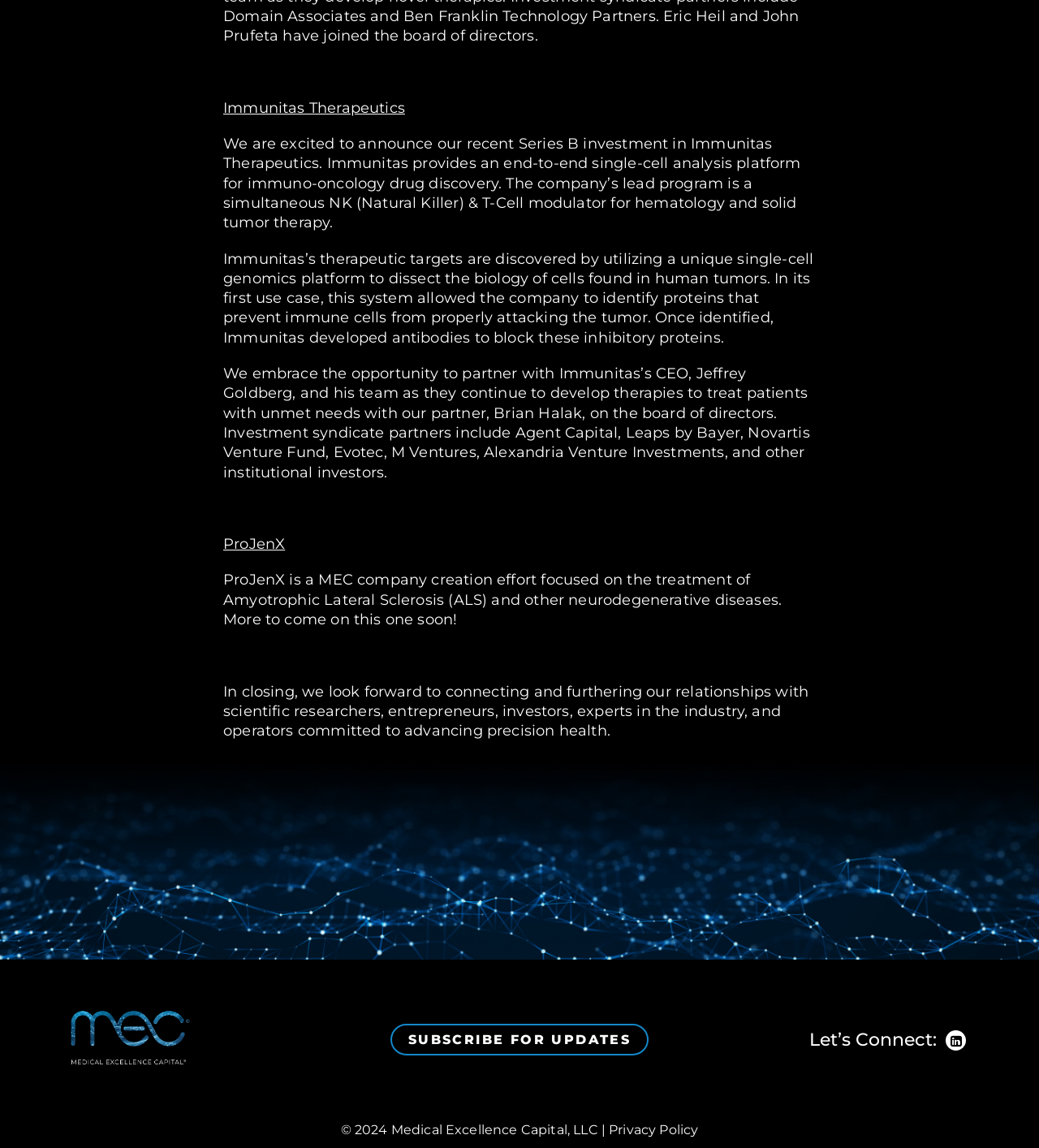What is Immunitas Therapeutics focused on?
Give a detailed and exhaustive answer to the question.

According to the webpage, Immunitas Therapeutics provides an end-to-end single-cell analysis platform for immuno-oncology drug discovery, which is mentioned in the second paragraph of the webpage.